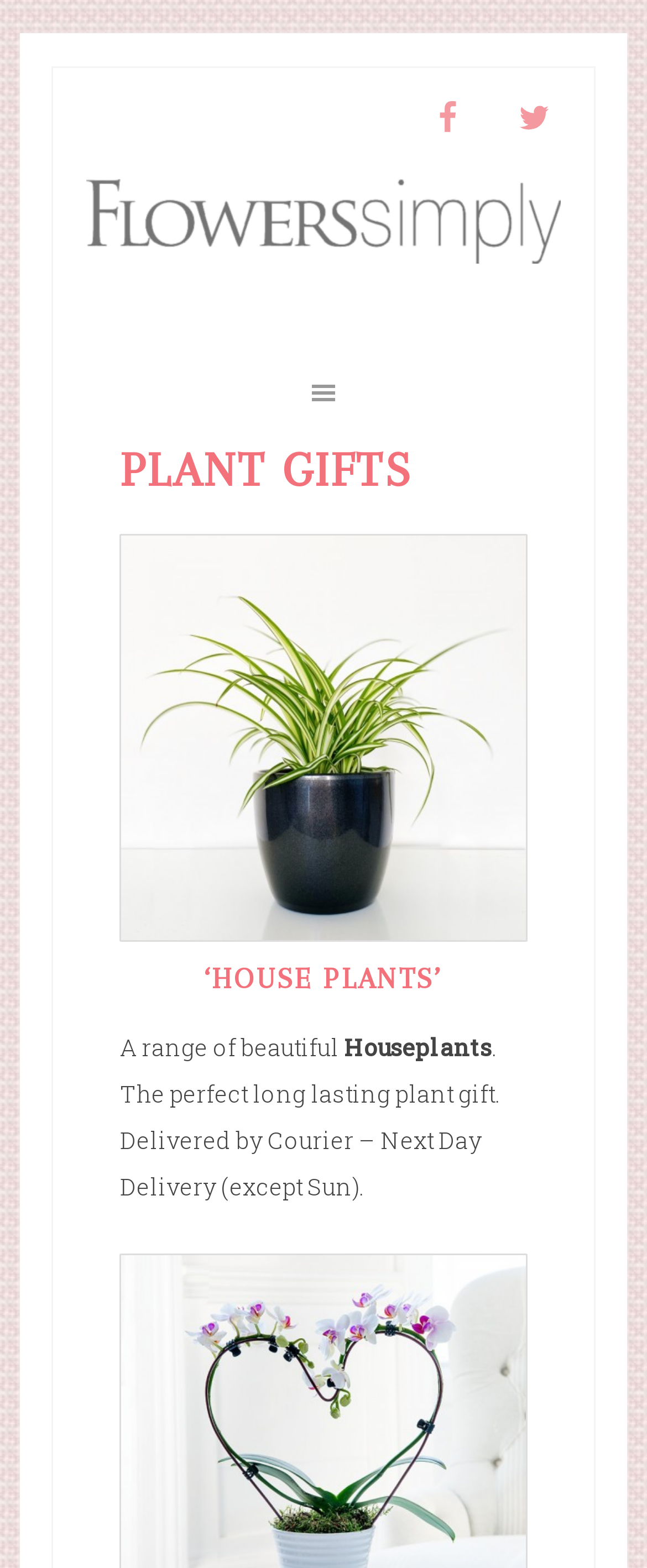Provide a brief response in the form of a single word or phrase:
What type of plants are featured on the website?

House plants